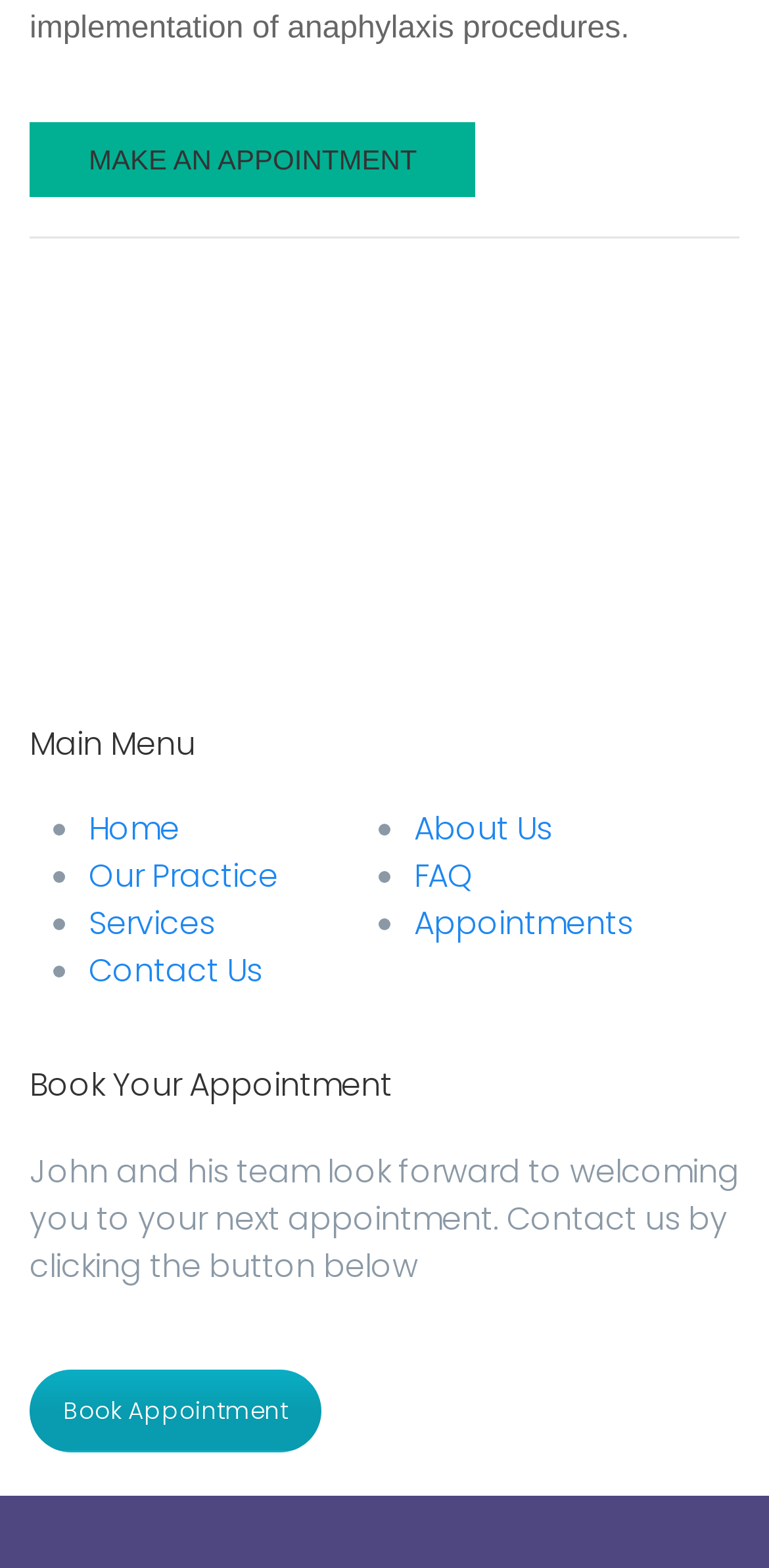What is the text above the 'Book Appointment' button?
Provide an in-depth and detailed answer to the question.

The static text above the 'Book Appointment' button is 'John and his team look forward to welcoming you to your next appointment. Contact us by clicking the button below'.